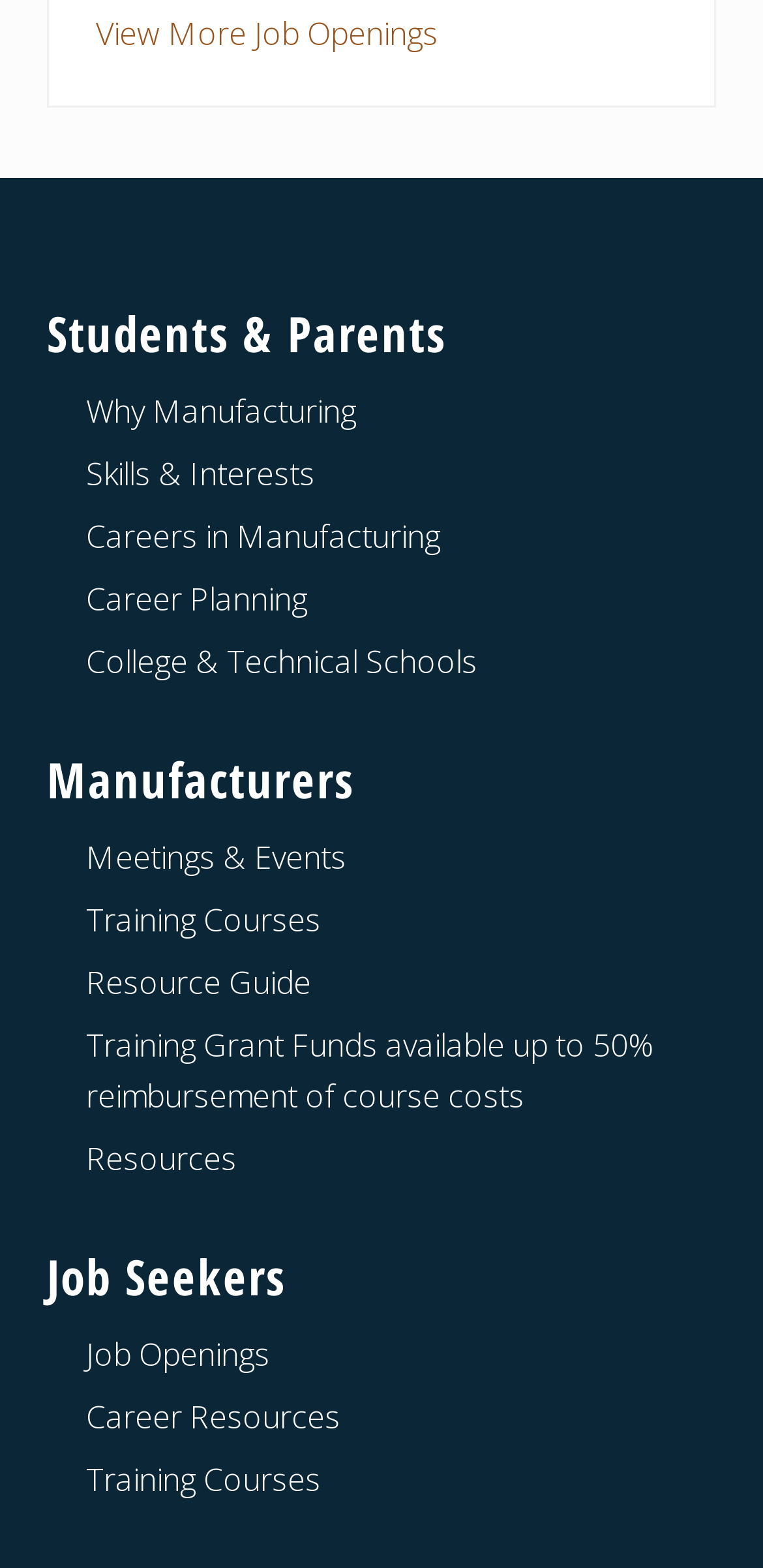Using the webpage screenshot, locate the HTML element that fits the following description and provide its bounding box: "College & Technical Schools".

[0.113, 0.408, 0.626, 0.436]